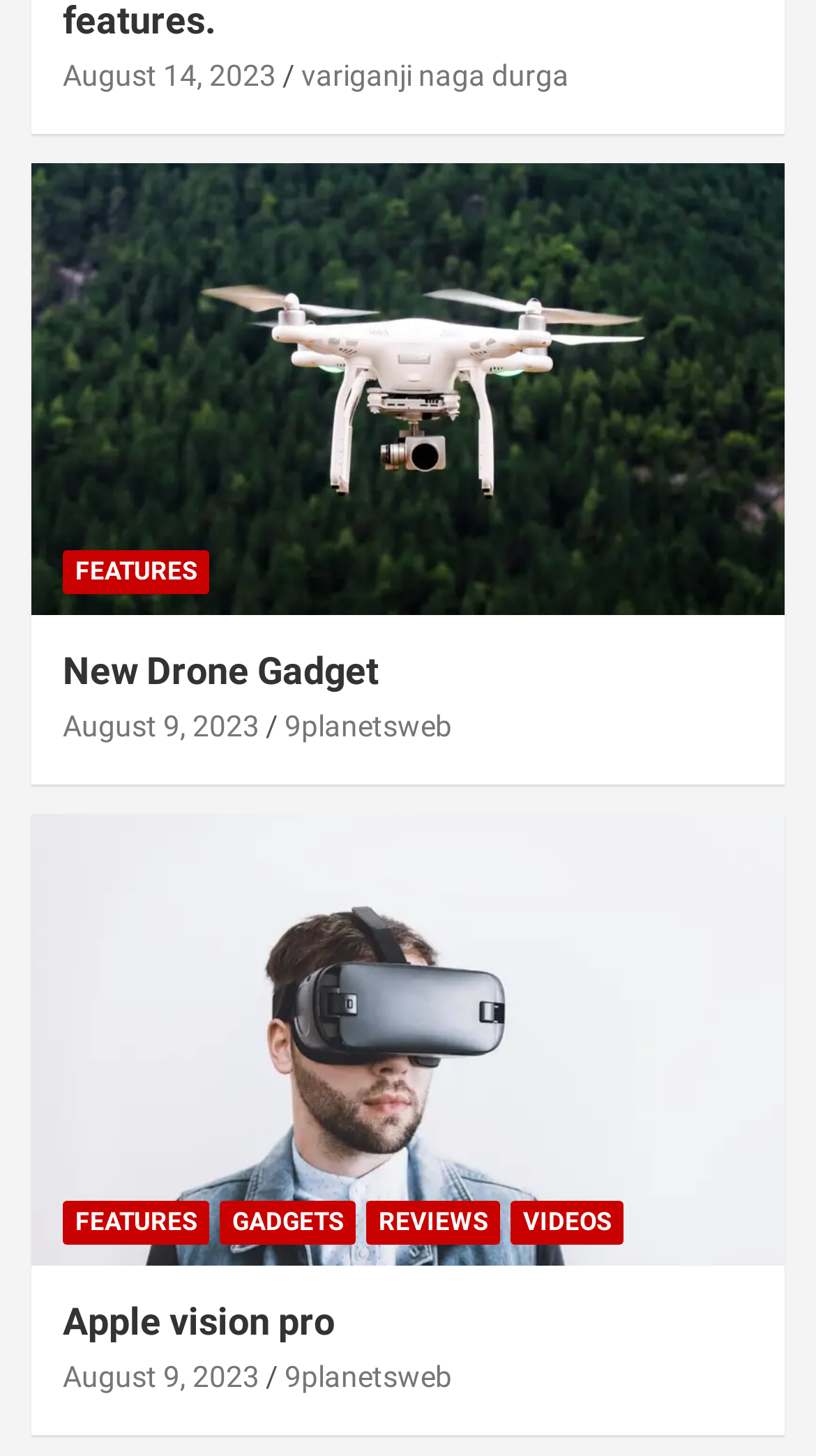Please find the bounding box coordinates of the element that must be clicked to perform the given instruction: "read the 'New Drone Gadget' heading". The coordinates should be four float numbers from 0 to 1, i.e., [left, top, right, bottom].

[0.077, 0.444, 0.923, 0.478]